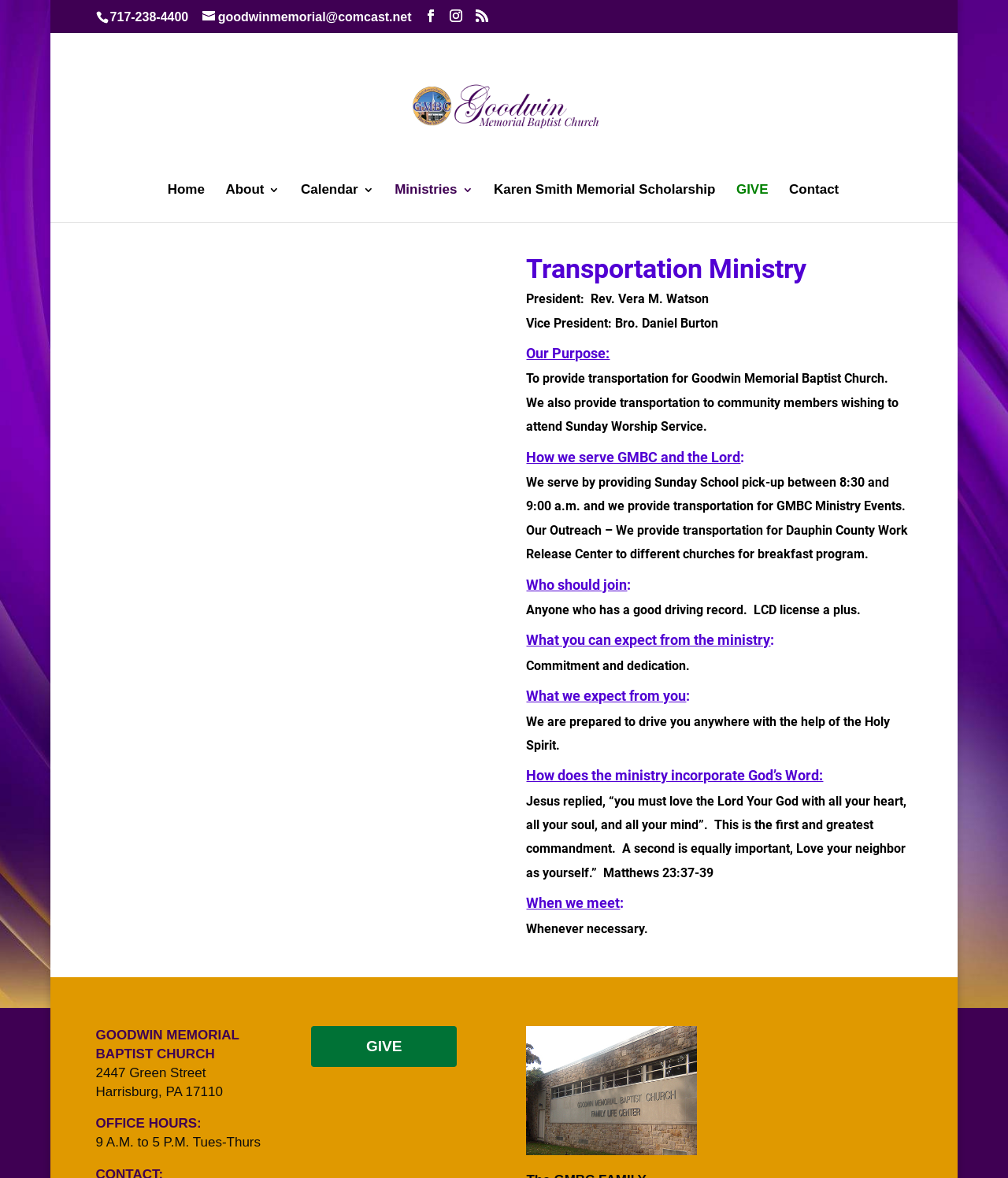What is the address of Goodwin Memorial Baptist Church?
Examine the image closely and answer the question with as much detail as possible.

The address of Goodwin Memorial Baptist Church can be found at the bottom of the webpage, in the static text elements with the bounding box coordinates [0.095, 0.904, 0.204, 0.917] and [0.095, 0.92, 0.221, 0.933].